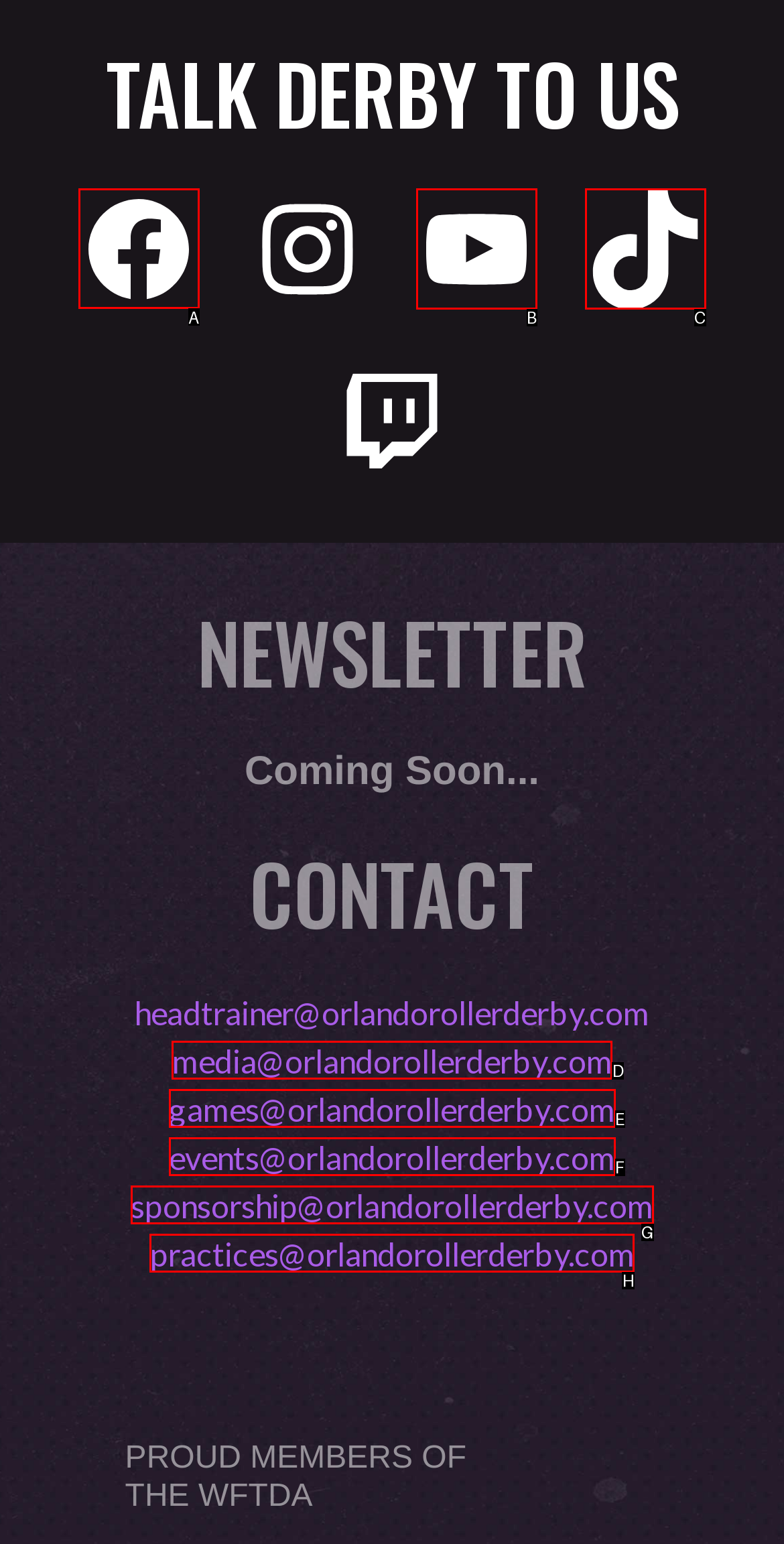Identify which HTML element to click to fulfill the following task: Follow Orlando Roller Derby on Facebook. Provide your response using the letter of the correct choice.

A